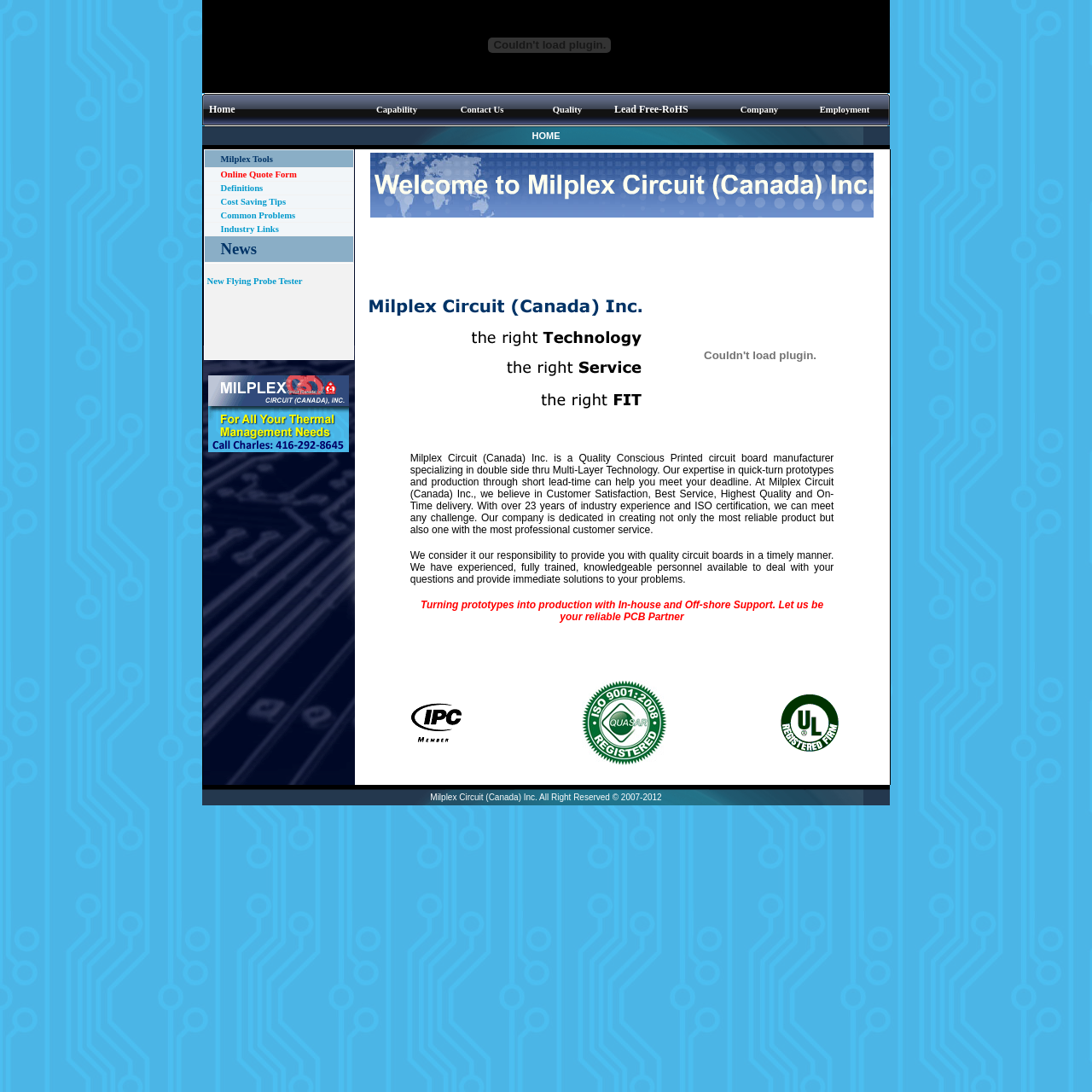Bounding box coordinates are specified in the format (top-left x, top-left y, bottom-right x, bottom-right y). All values are floating point numbers bounded between 0 and 1. Please provide the bounding box coordinate of the region this sentence describes: New Flying Probe Tester

[0.189, 0.689, 0.321, 0.699]